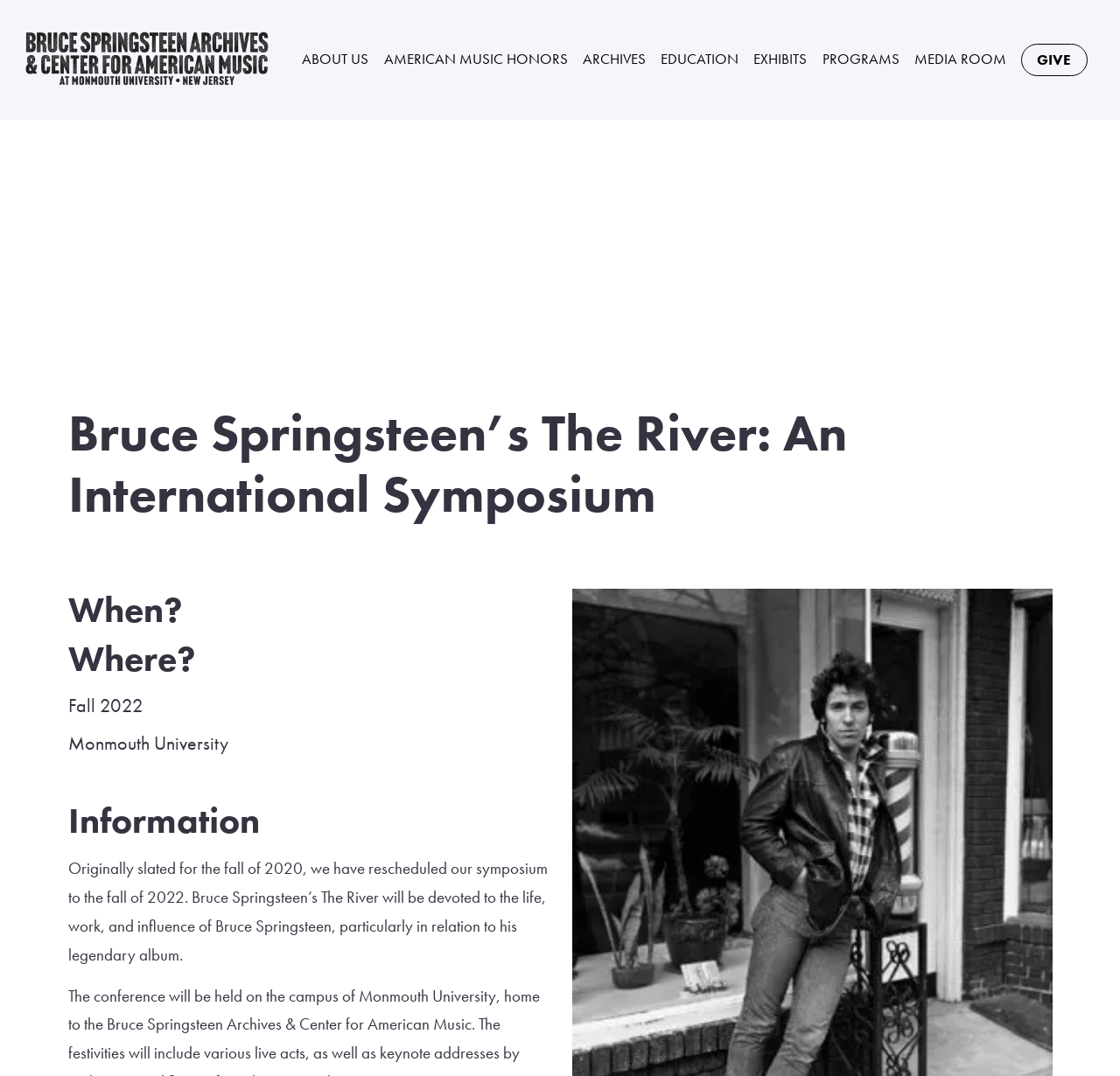Please find the bounding box coordinates of the section that needs to be clicked to achieve this instruction: "Check the 'MEDIA ROOM'".

[0.907, 0.045, 0.998, 0.077]